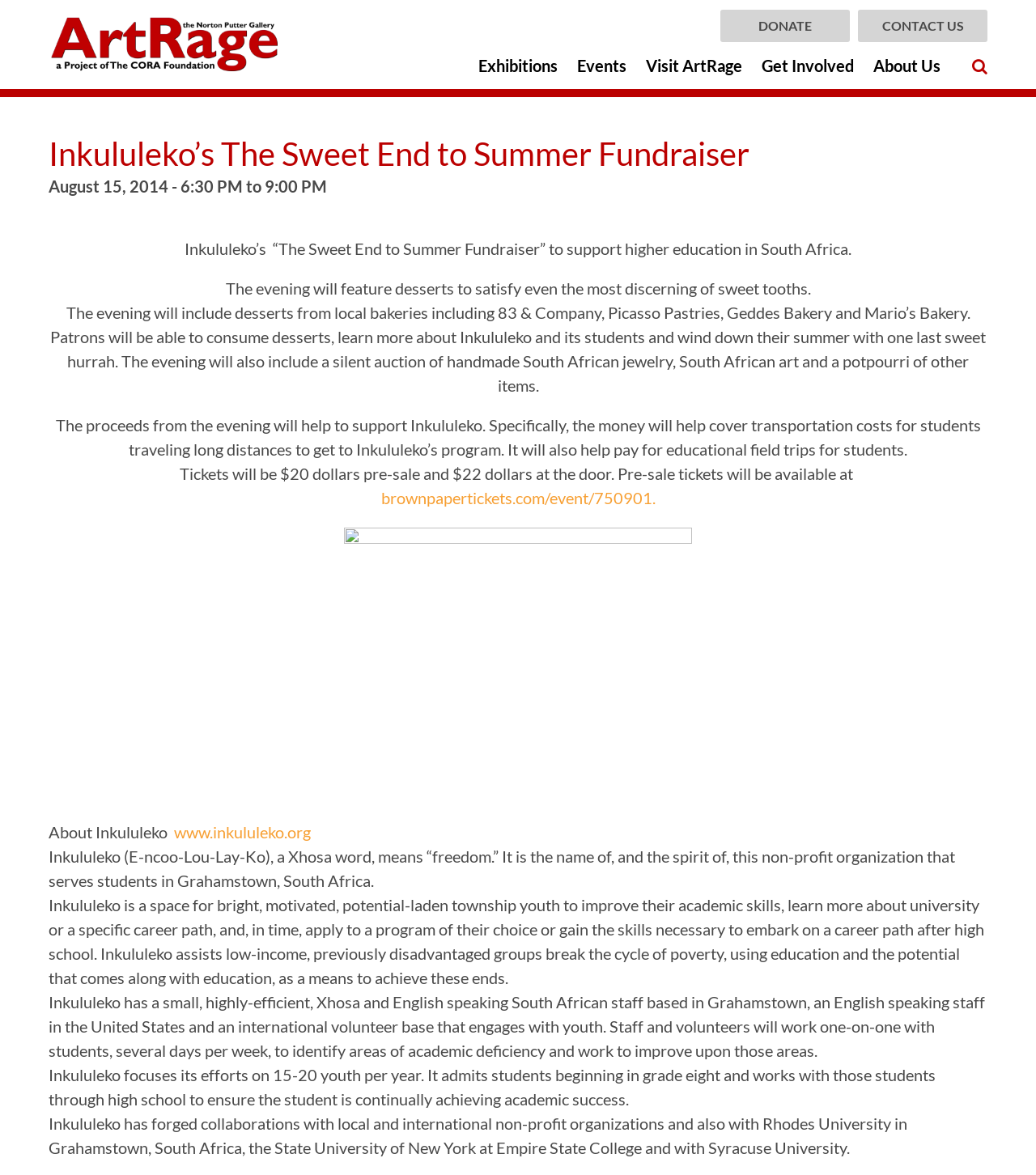Find the UI element described as: "Get Involved" and predict its bounding box coordinates. Ensure the coordinates are four float numbers between 0 and 1, [left, top, right, bottom].

[0.735, 0.039, 0.824, 0.073]